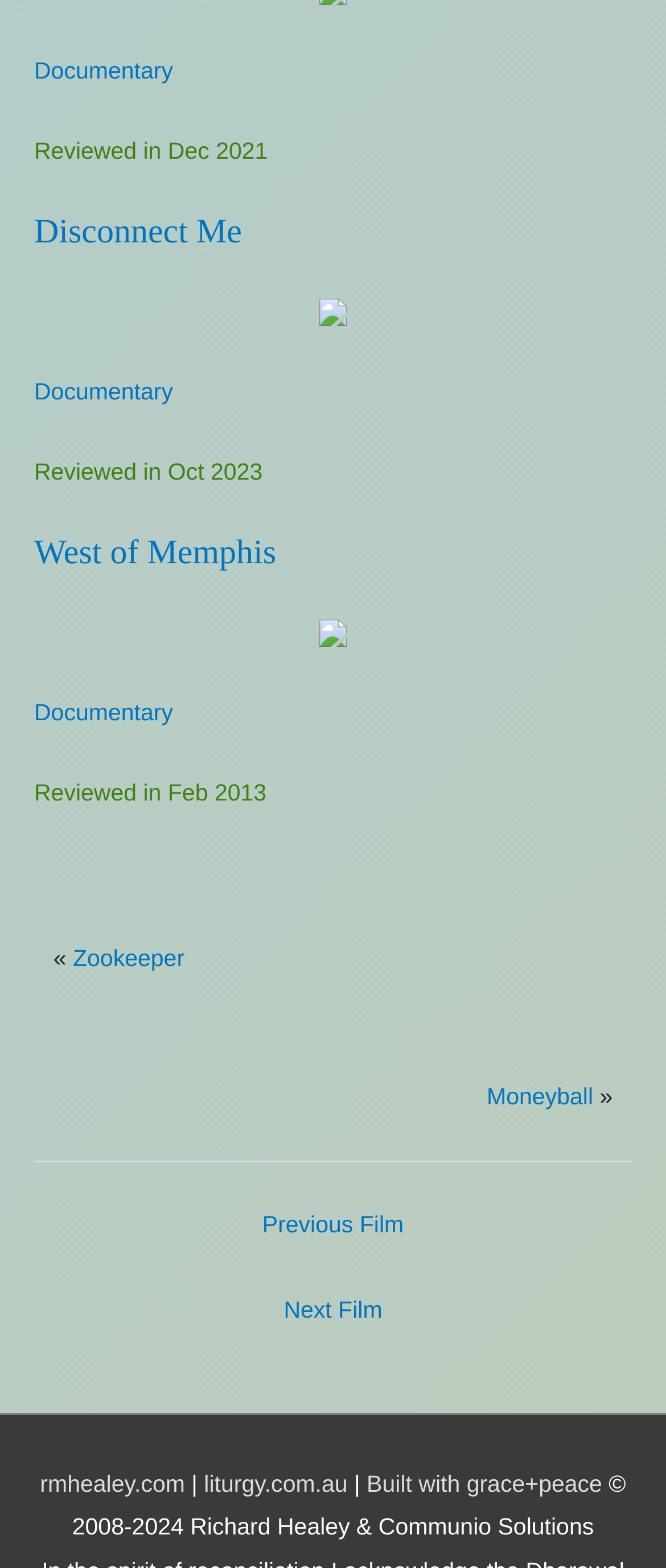Determine the bounding box coordinates of the area to click in order to meet this instruction: "Visit the rmhealey.com website".

[0.06, 0.938, 0.278, 0.954]